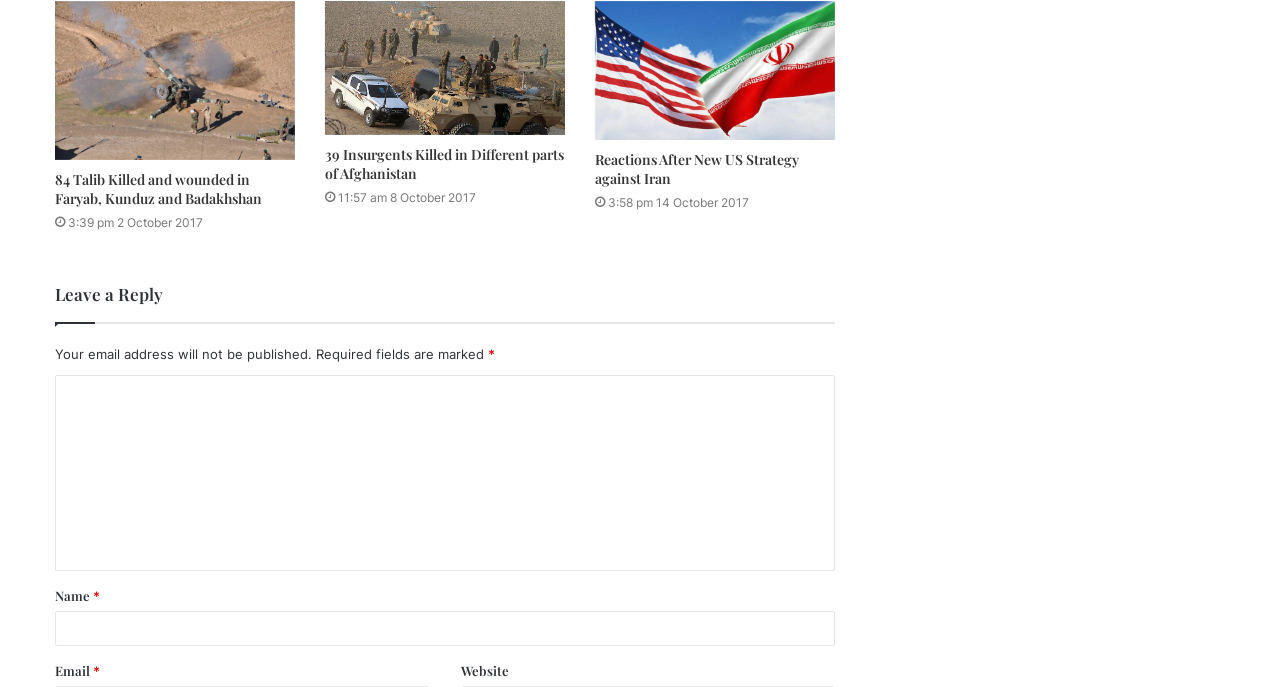Locate the bounding box coordinates of the element that should be clicked to fulfill the instruction: "Leave a comment".

[0.043, 0.554, 0.052, 0.841]